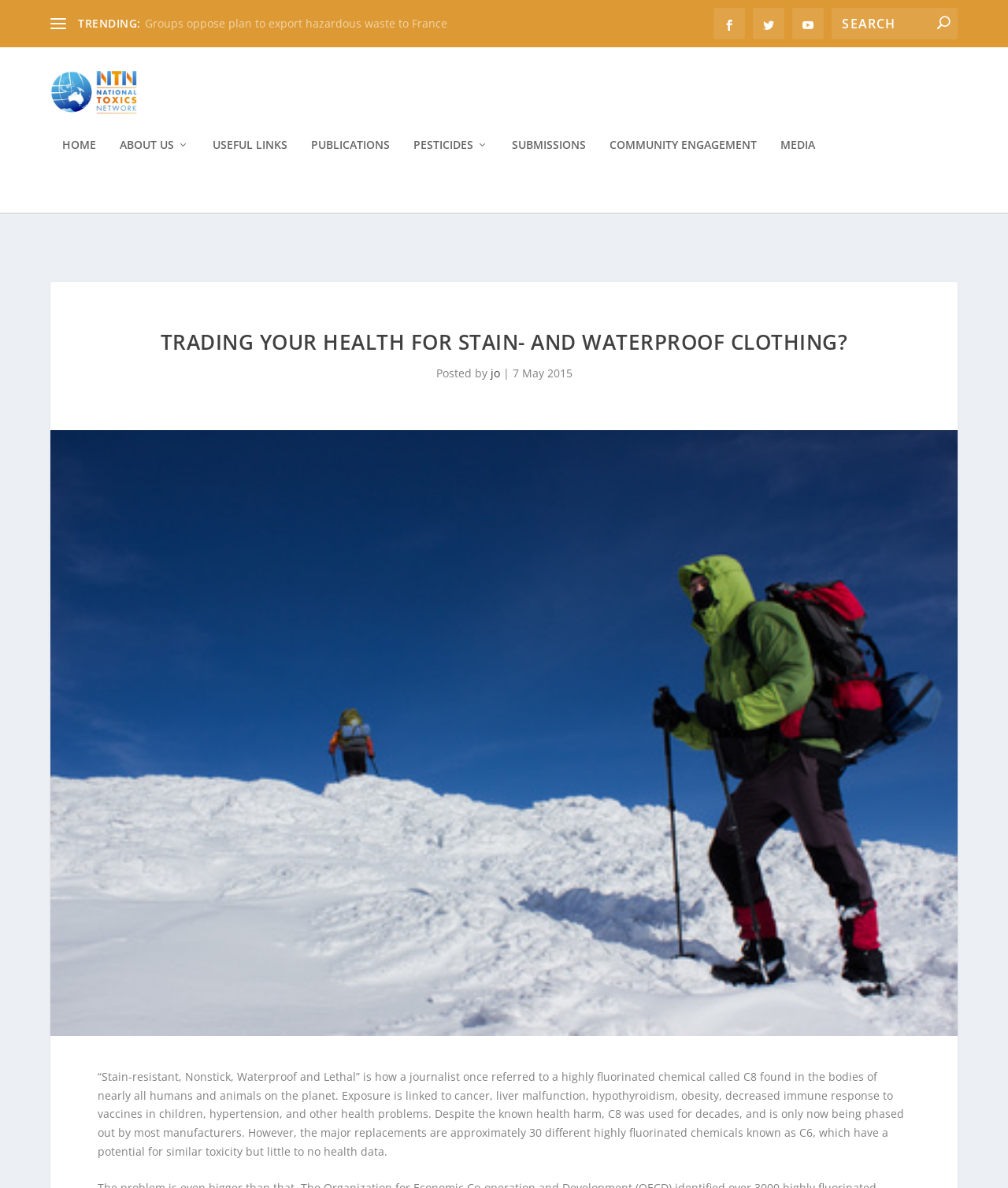What is the purpose of the search box?
Please give a detailed and elaborate answer to the question based on the image.

I inferred the purpose of the search box by its location and design, which suggests that it is meant to allow users to search for specific content within the website.